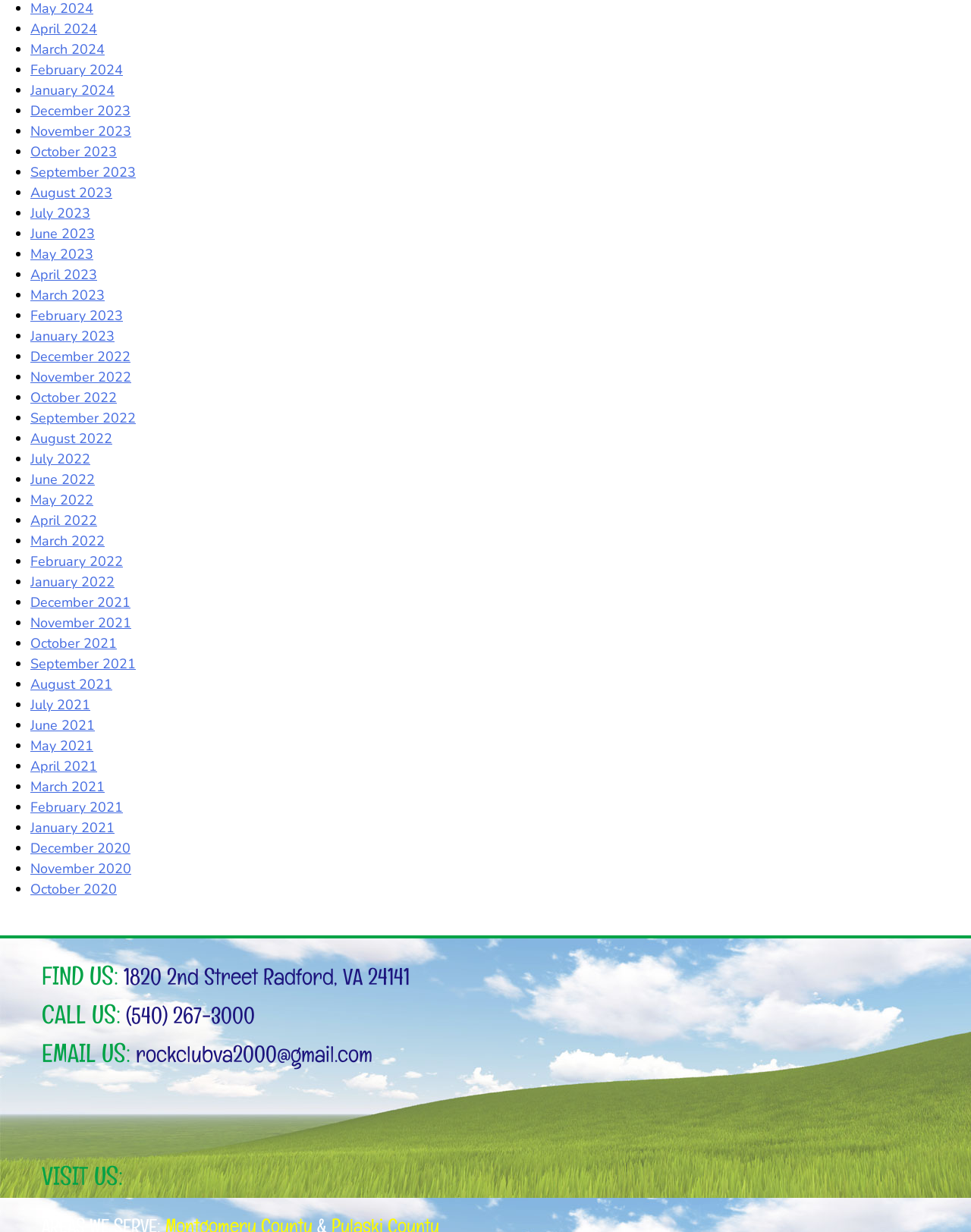Identify the bounding box coordinates for the element that needs to be clicked to fulfill this instruction: "Read about Donna Reed's biography". Provide the coordinates in the format of four float numbers between 0 and 1: [left, top, right, bottom].

None